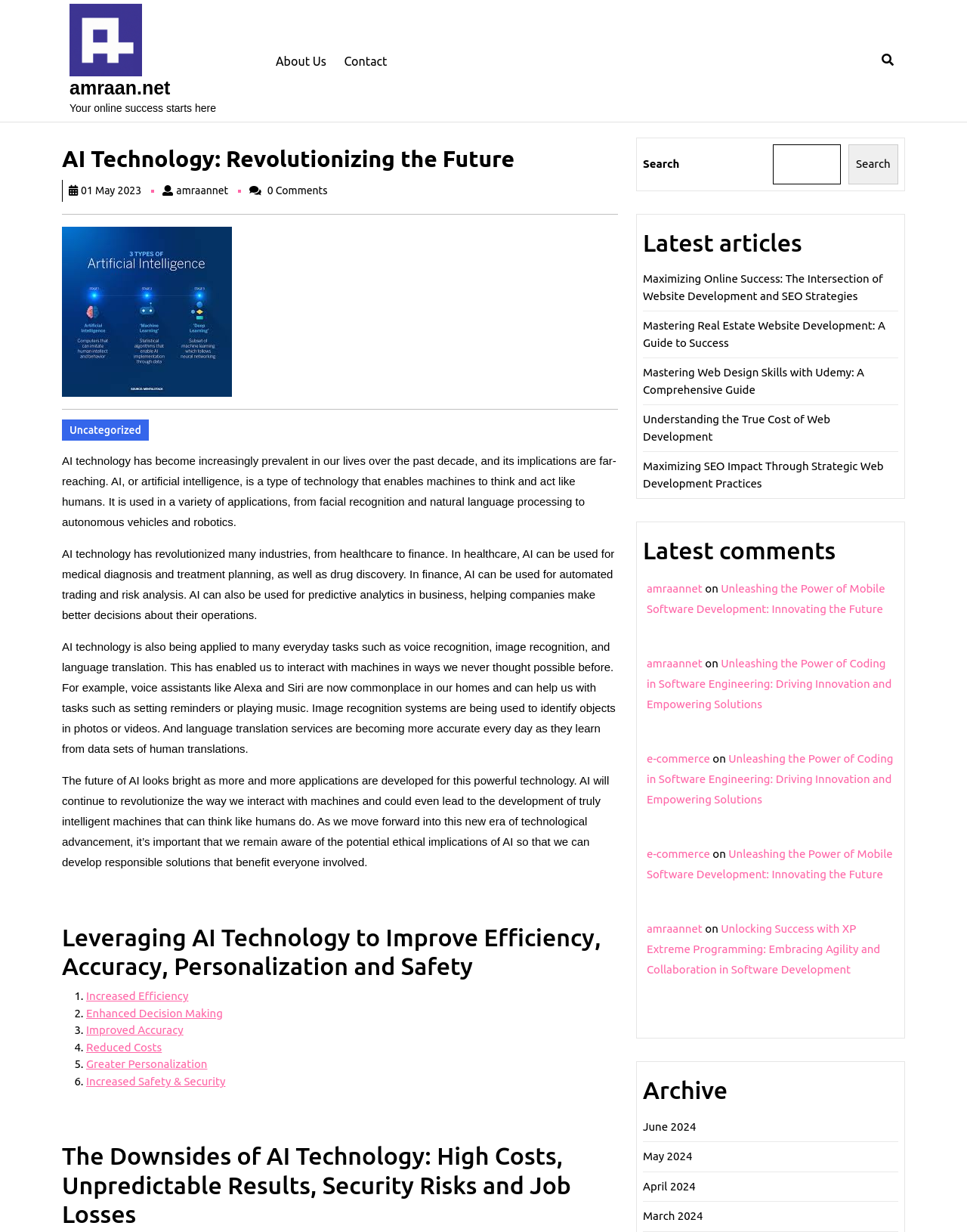What is the purpose of the search box?
Provide a concise answer using a single word or phrase based on the image.

To search the website